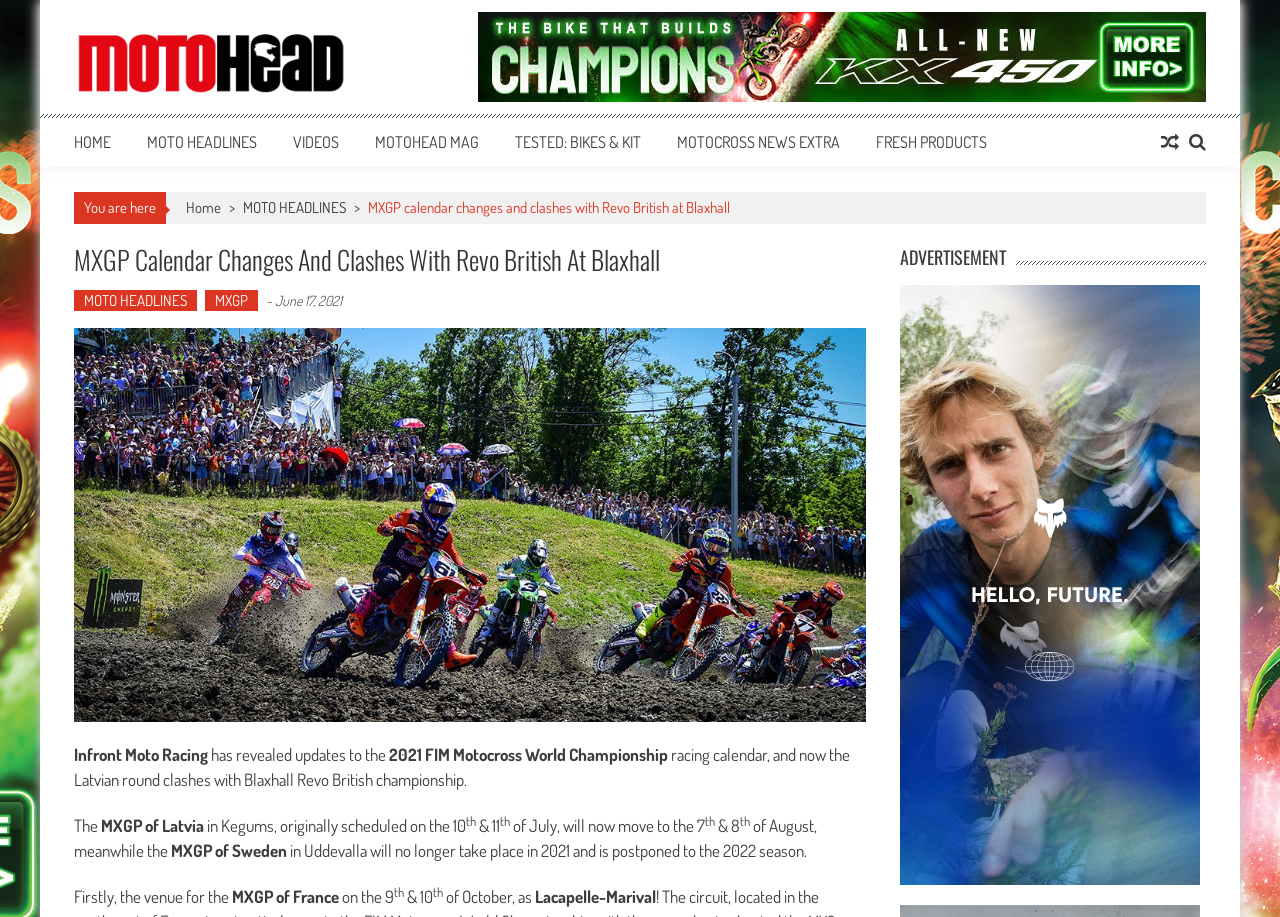Please identify the bounding box coordinates of the element I should click to complete this instruction: 'Read MXGP calendar changes and clashes with Revo British at Blaxhall article'. The coordinates should be given as four float numbers between 0 and 1, like this: [left, top, right, bottom].

[0.288, 0.215, 0.57, 0.236]